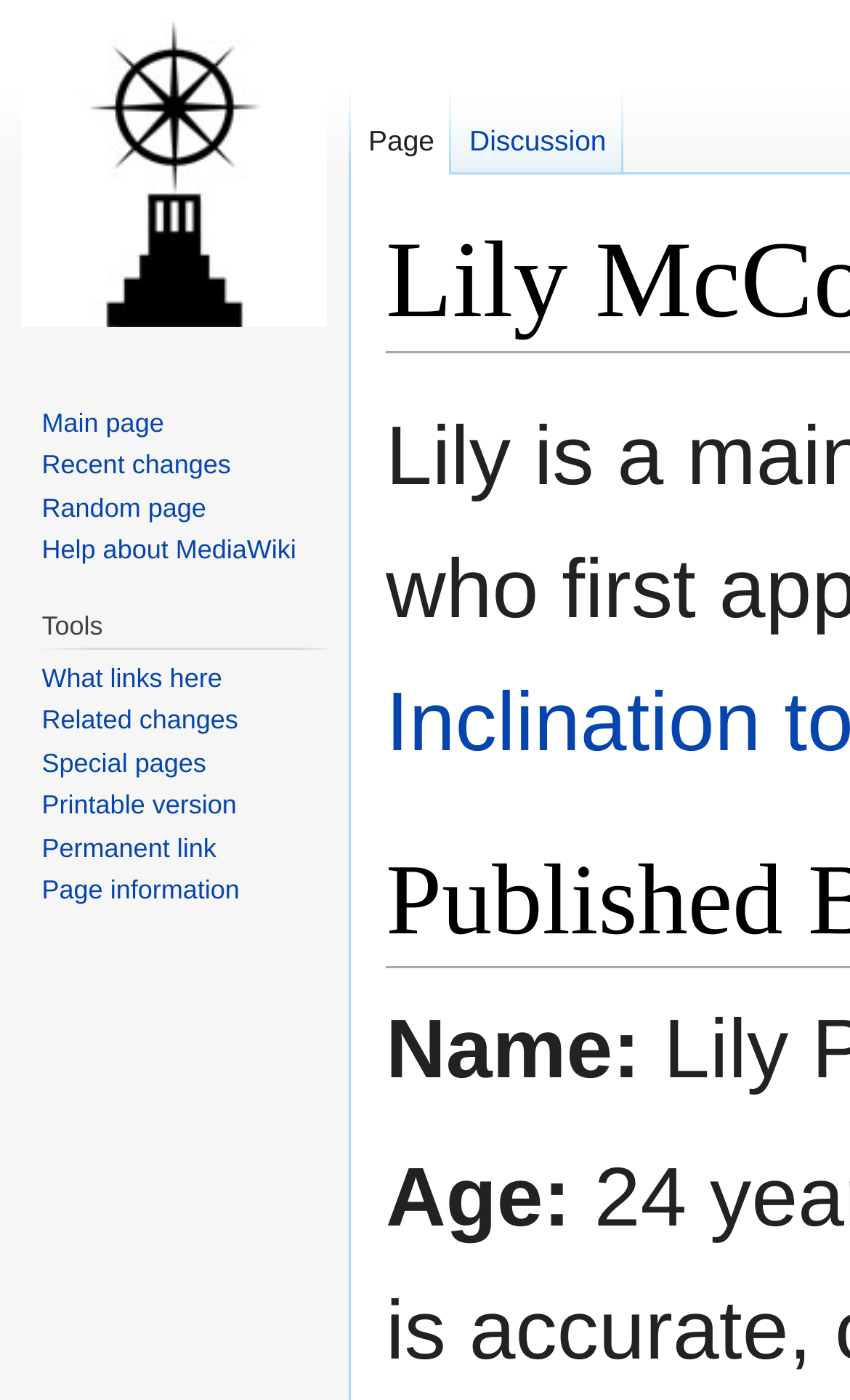Locate the bounding box coordinates of the segment that needs to be clicked to meet this instruction: "Toggle navigation".

None